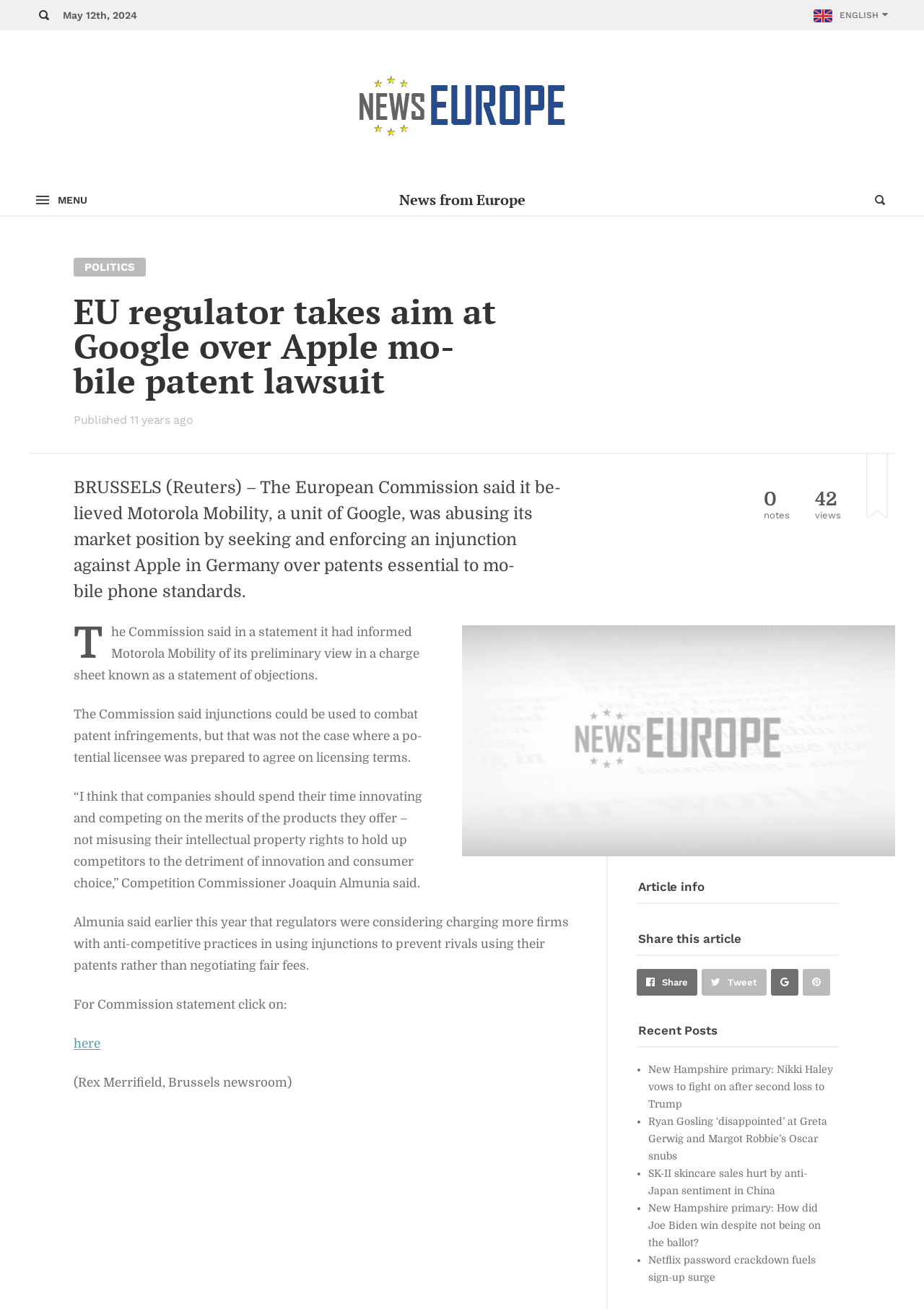How many articles are there in the World News section?
Please give a detailed answer to the question using the information shown in the image.

I counted the number of articles in the World News section by looking at the StaticText element with the text '6260 articles'.